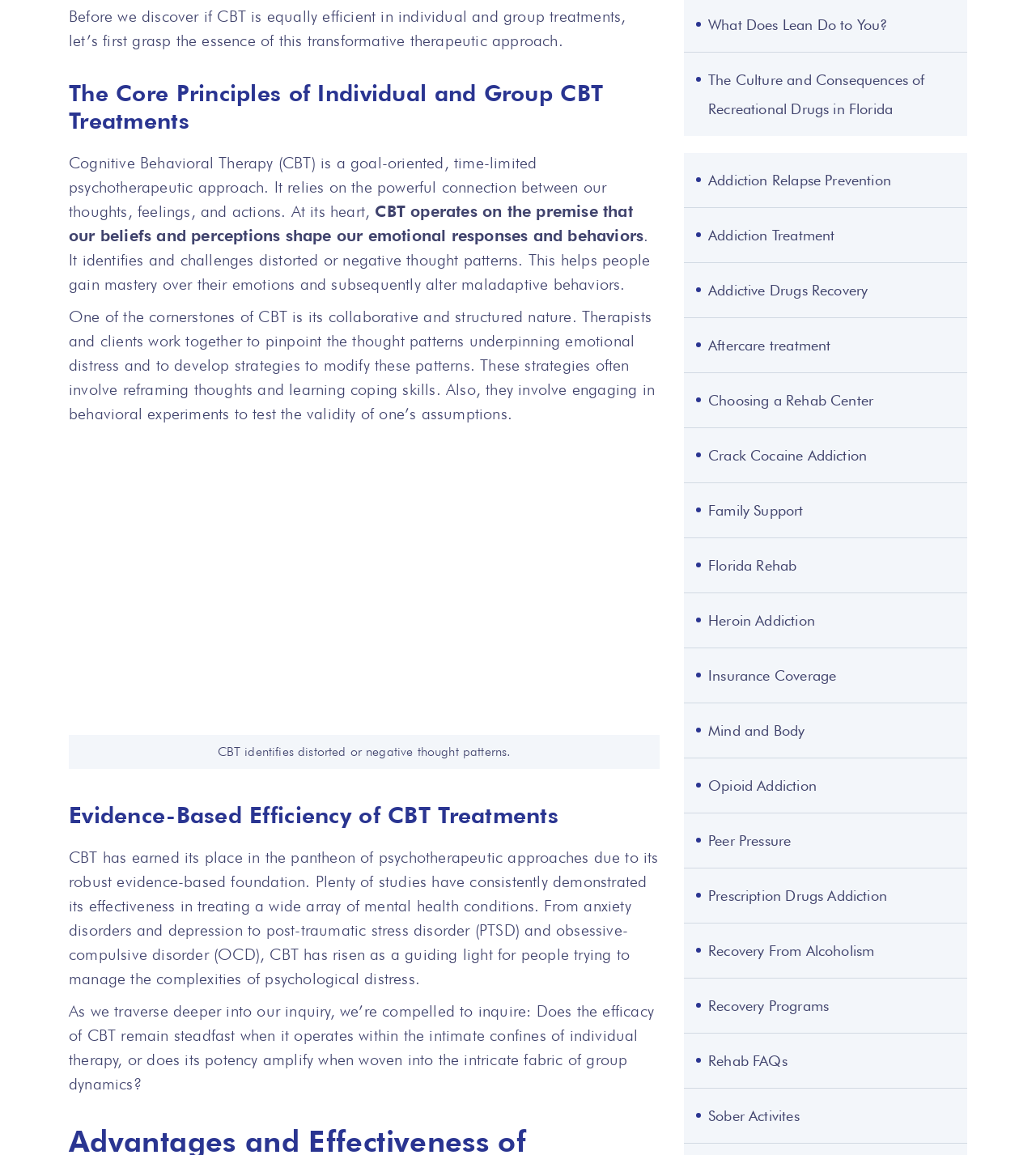Determine the bounding box coordinates of the UI element that matches the following description: "Recovery Programs". The coordinates should be four float numbers between 0 and 1 in the format [left, top, right, bottom].

[0.66, 0.847, 0.934, 0.894]